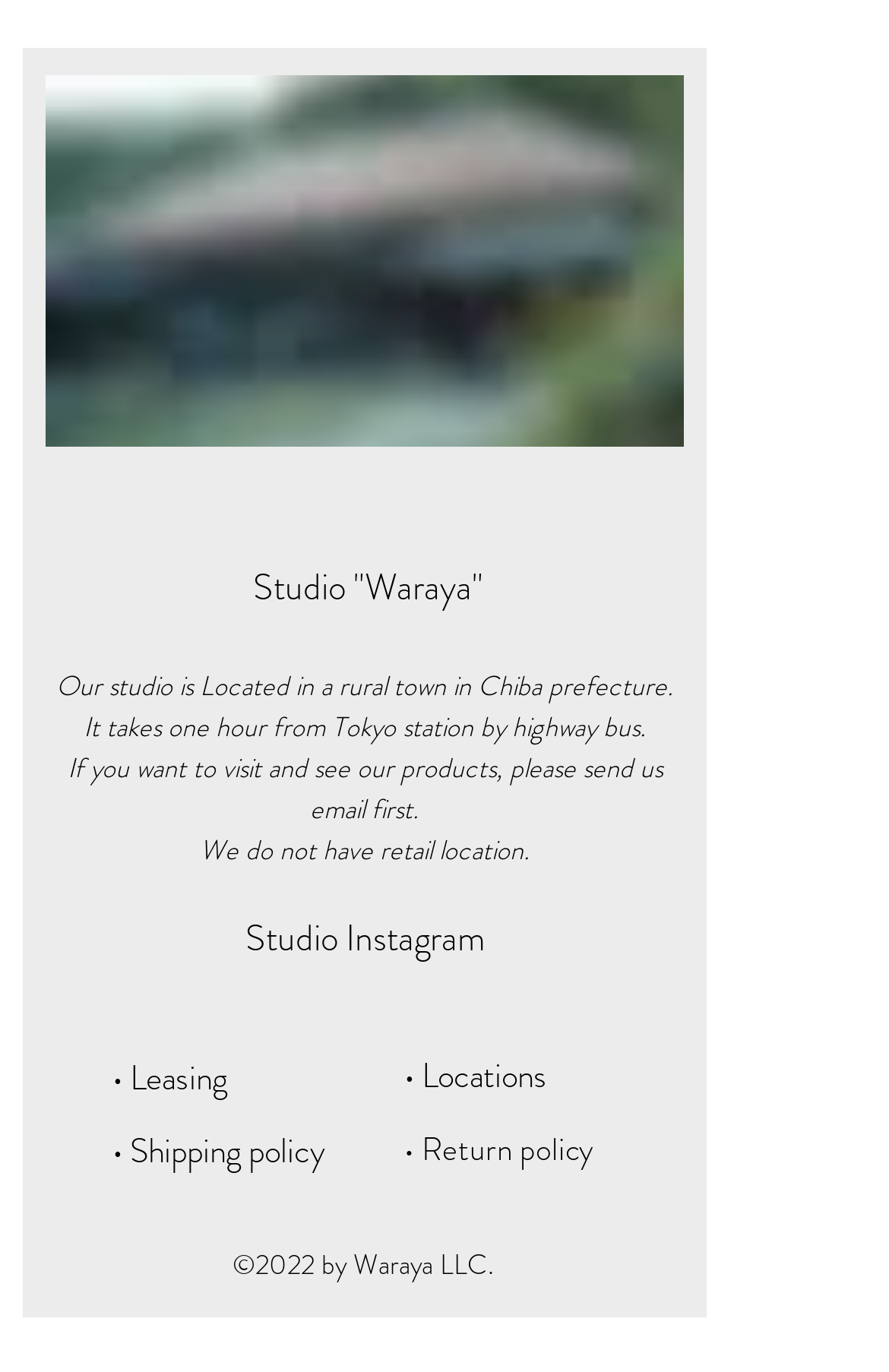What is the purpose of sending an email to the studio?
Using the information from the image, give a concise answer in one word or a short phrase.

To visit and see products